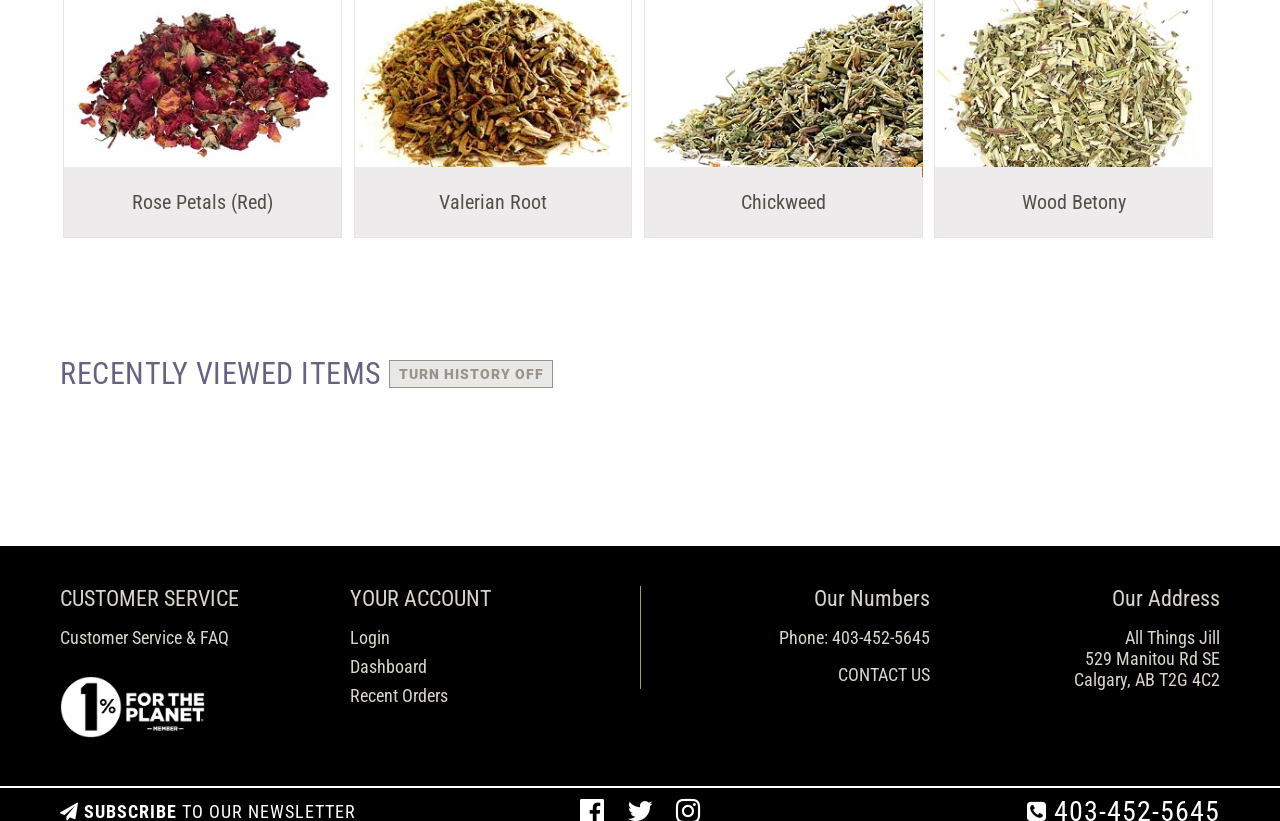How many 'READ MORE' links are on the page?
Using the image as a reference, answer with just one word or a short phrase.

4